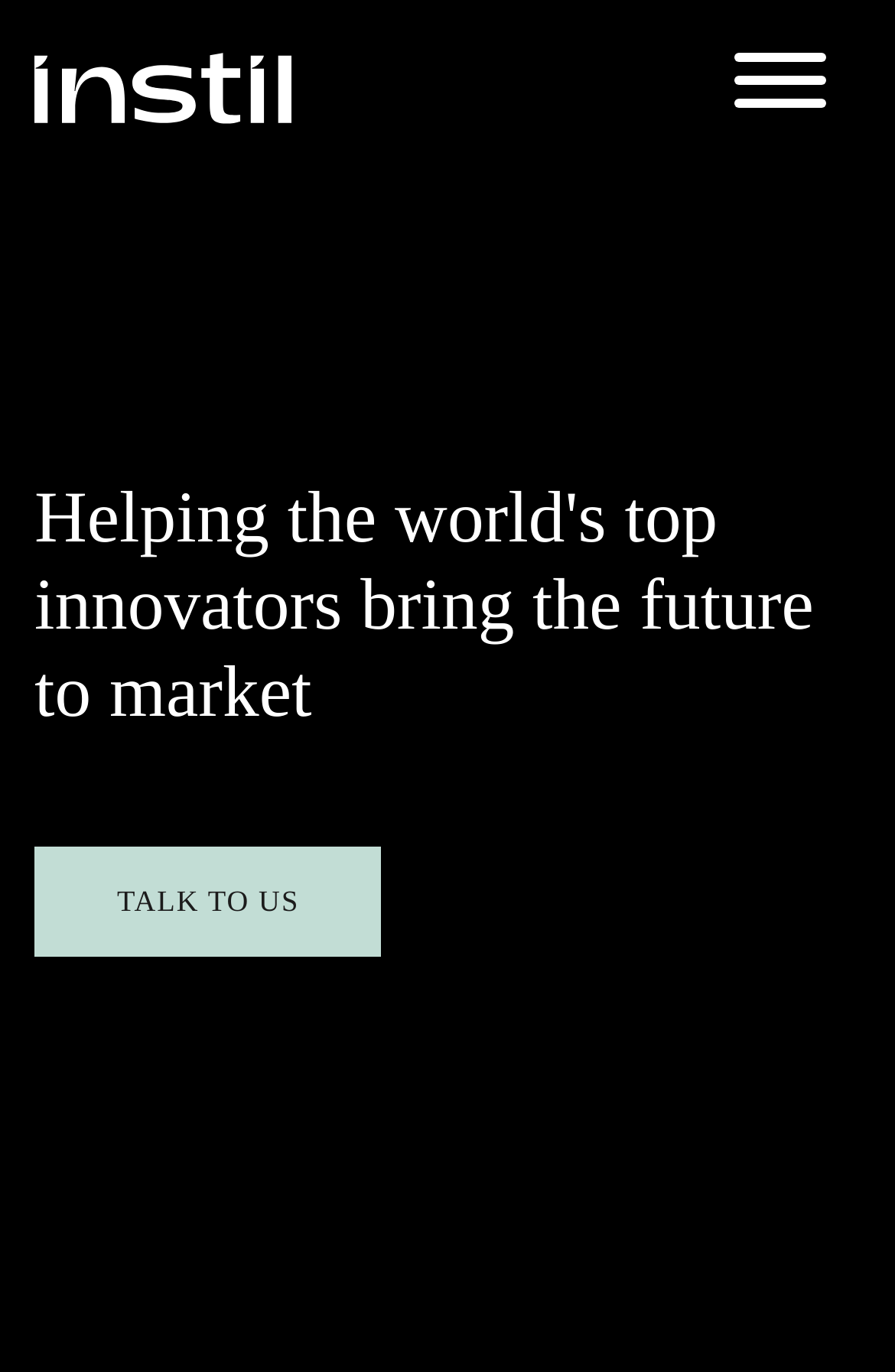What is the logo of the company?
Provide a concise answer using a single word or phrase based on the image.

Image at top left